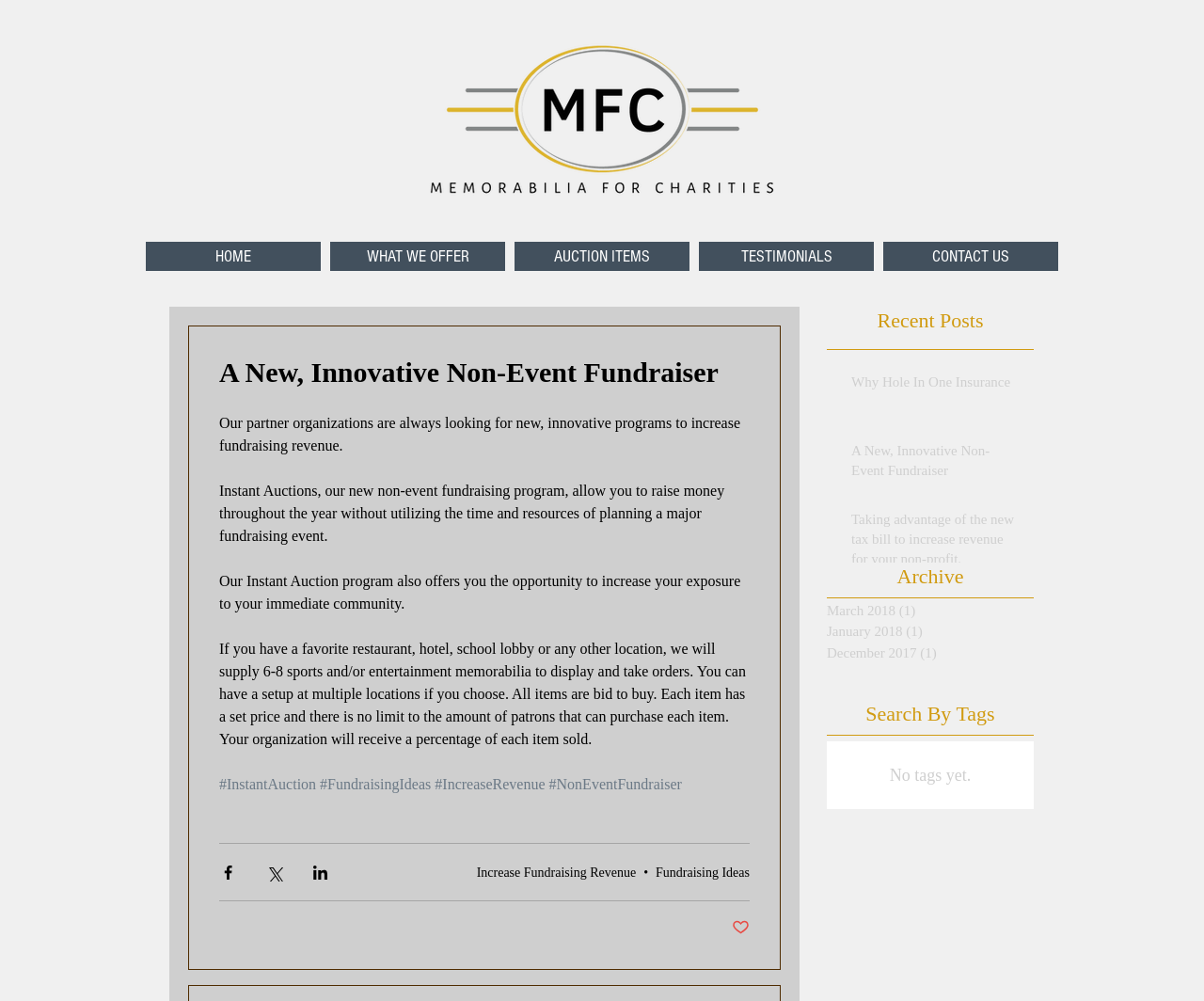Answer the question below in one word or phrase:
What is the purpose of the Instant Auction program?

To raise money throughout the year